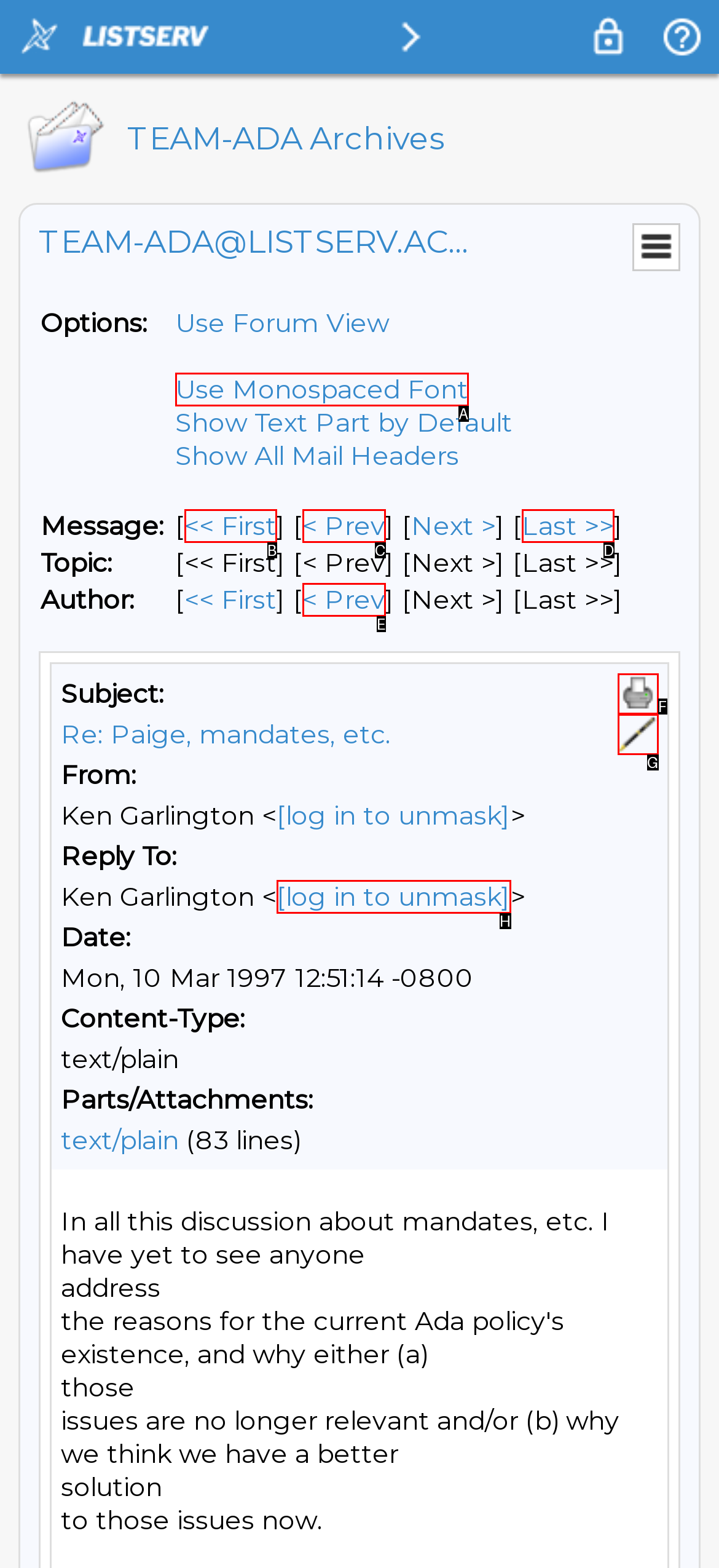Select the HTML element that corresponds to the description: Use Monospaced Font. Reply with the letter of the correct option.

A